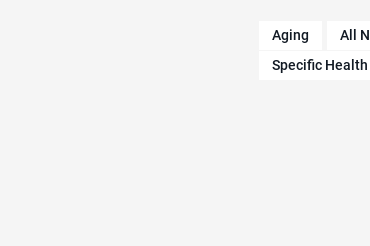Provide your answer in a single word or phrase: 
What other health topics are related to immune health?

Aging and Specific Health Concerns and Disease Conditions